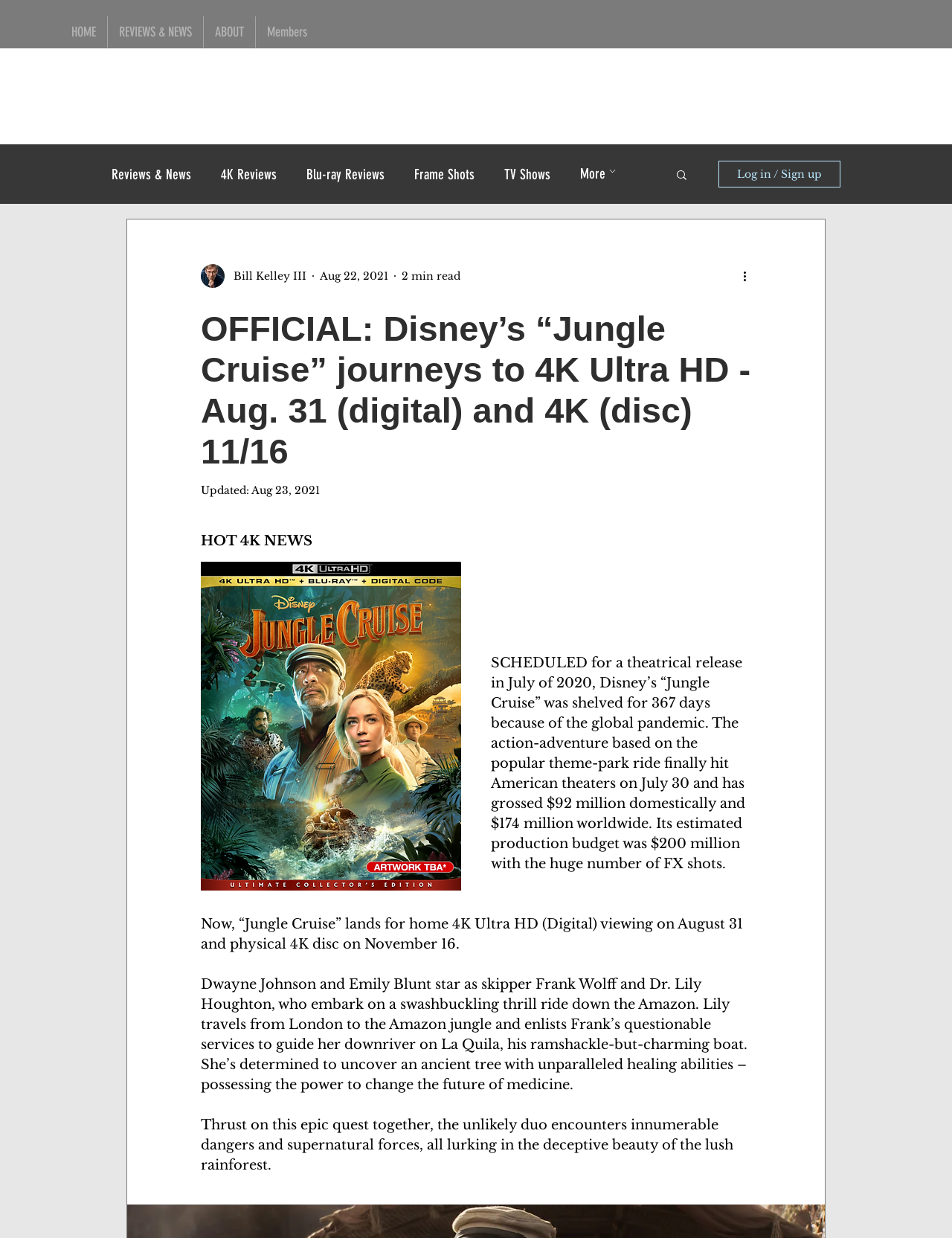From the image, can you give a detailed response to the question below:
Who are the main characters in Jungle Cruise?

I found the answer by reading the main content of the webpage, which mentions 'Dwayne Johnson and Emily Blunt star as skipper Frank Wolff and Dr. Lily Houghton, who embark on...'. The main characters in Jungle Cruise are clearly stated as Dwayne Johnson and Emily Blunt.